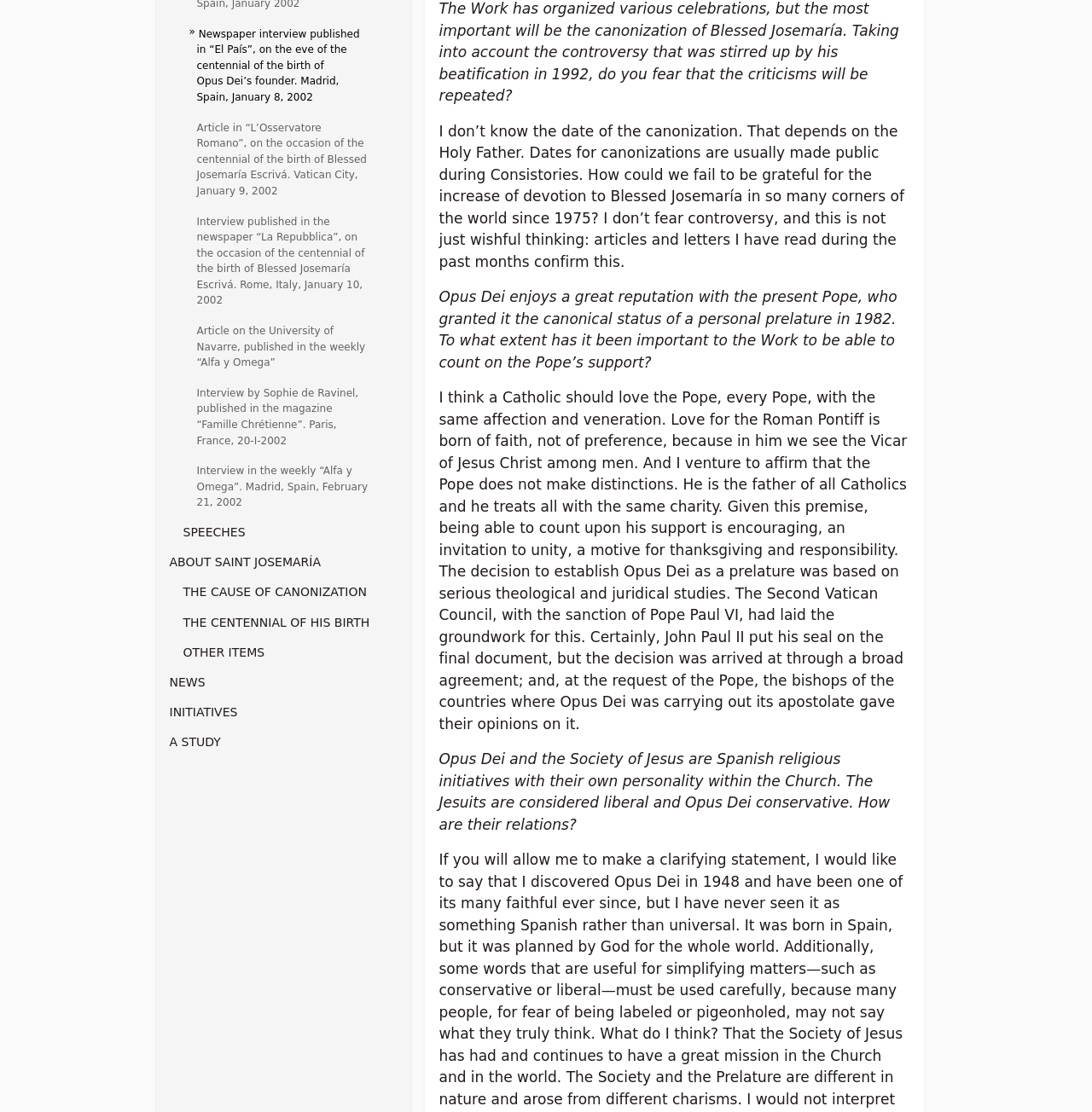Provide the bounding box coordinates of the HTML element this sentence describes: "The Centennial of His Birth". The bounding box coordinates consist of four float numbers between 0 and 1, i.e., [left, top, right, bottom].

[0.168, 0.553, 0.339, 0.566]